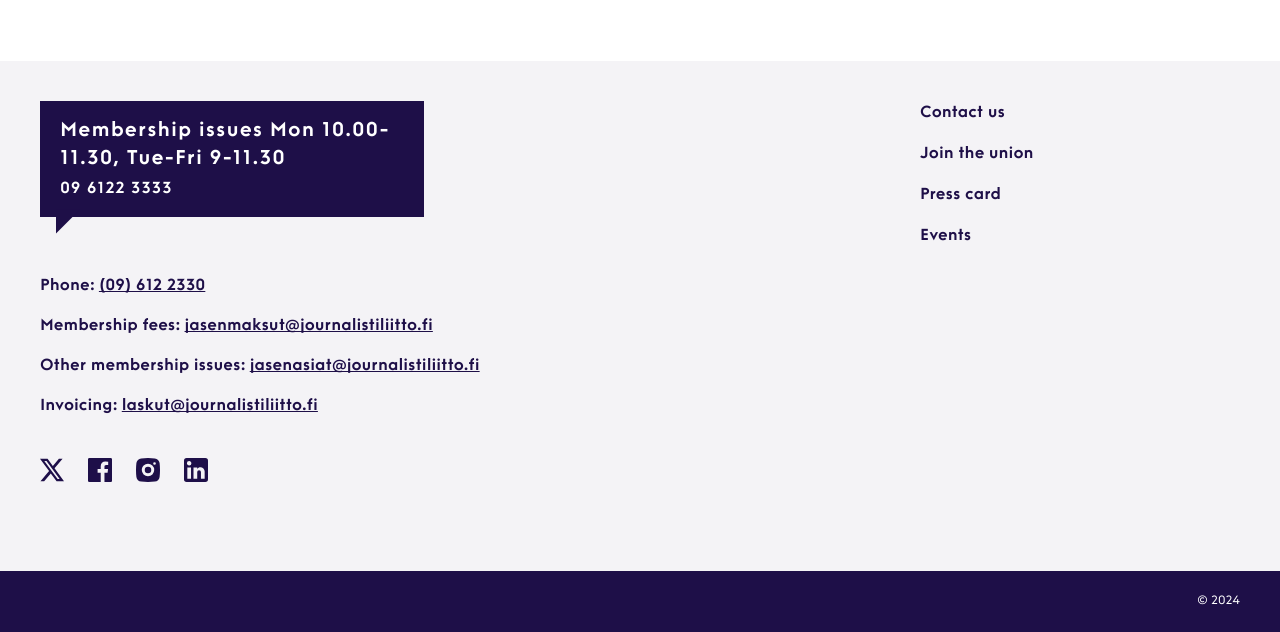Identify the bounding box coordinates of the clickable region necessary to fulfill the following instruction: "Call the membership issues phone number". The bounding box coordinates should be four float numbers between 0 and 1, i.e., [left, top, right, bottom].

[0.047, 0.287, 0.135, 0.312]